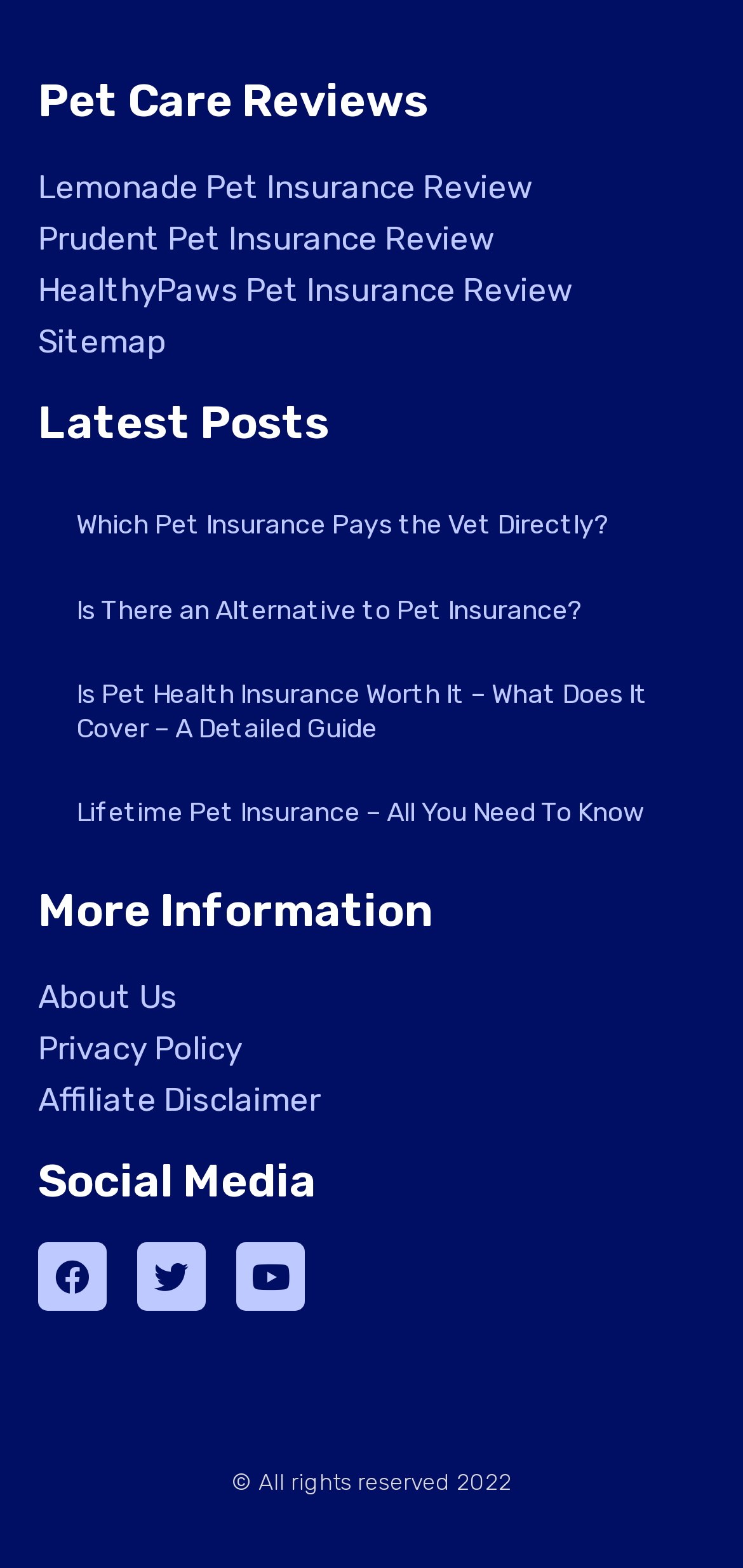How many social media platforms are linked?
Please provide a comprehensive answer based on the contents of the image.

I counted the number of links under the 'Social Media' heading, which are 'Facebook', 'Twitter', and 'Youtube', so there are 3 social media platforms linked.